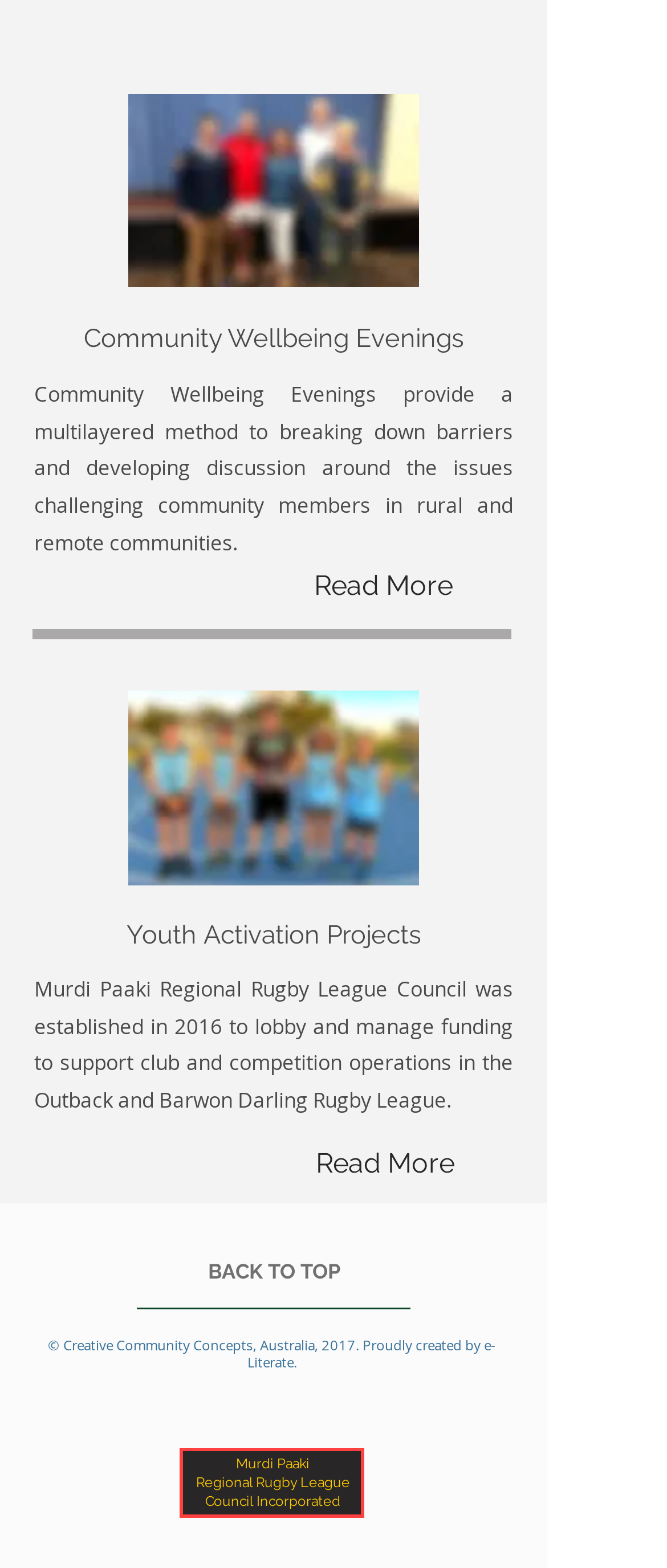Use a single word or phrase to respond to the question:
How many social media links are in the Social Bar?

Two